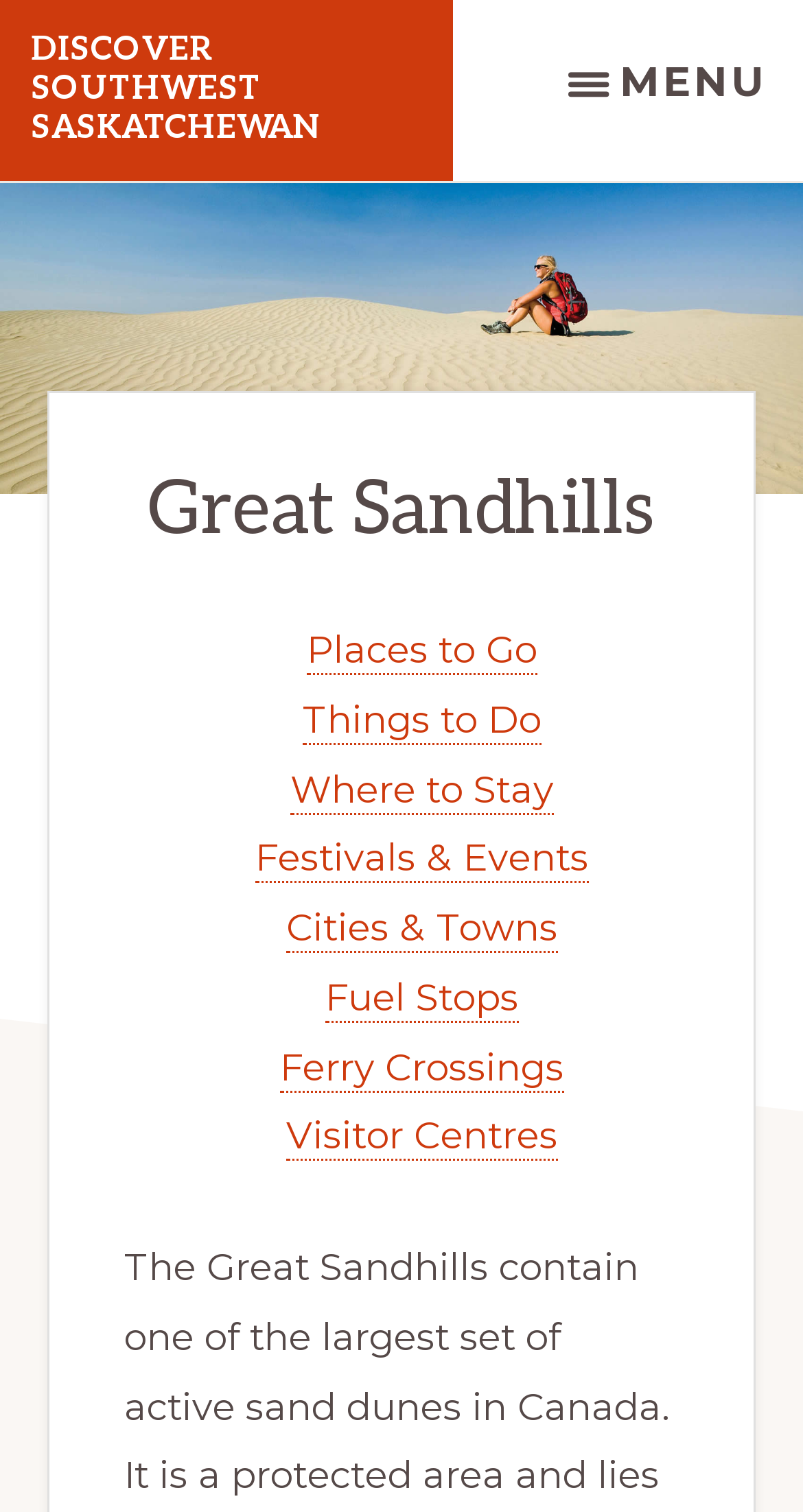Determine the bounding box coordinates for the element that should be clicked to follow this instruction: "Explore the Places to Go section". The coordinates should be given as four float numbers between 0 and 1, in the format [left, top, right, bottom].

[0.382, 0.415, 0.669, 0.447]